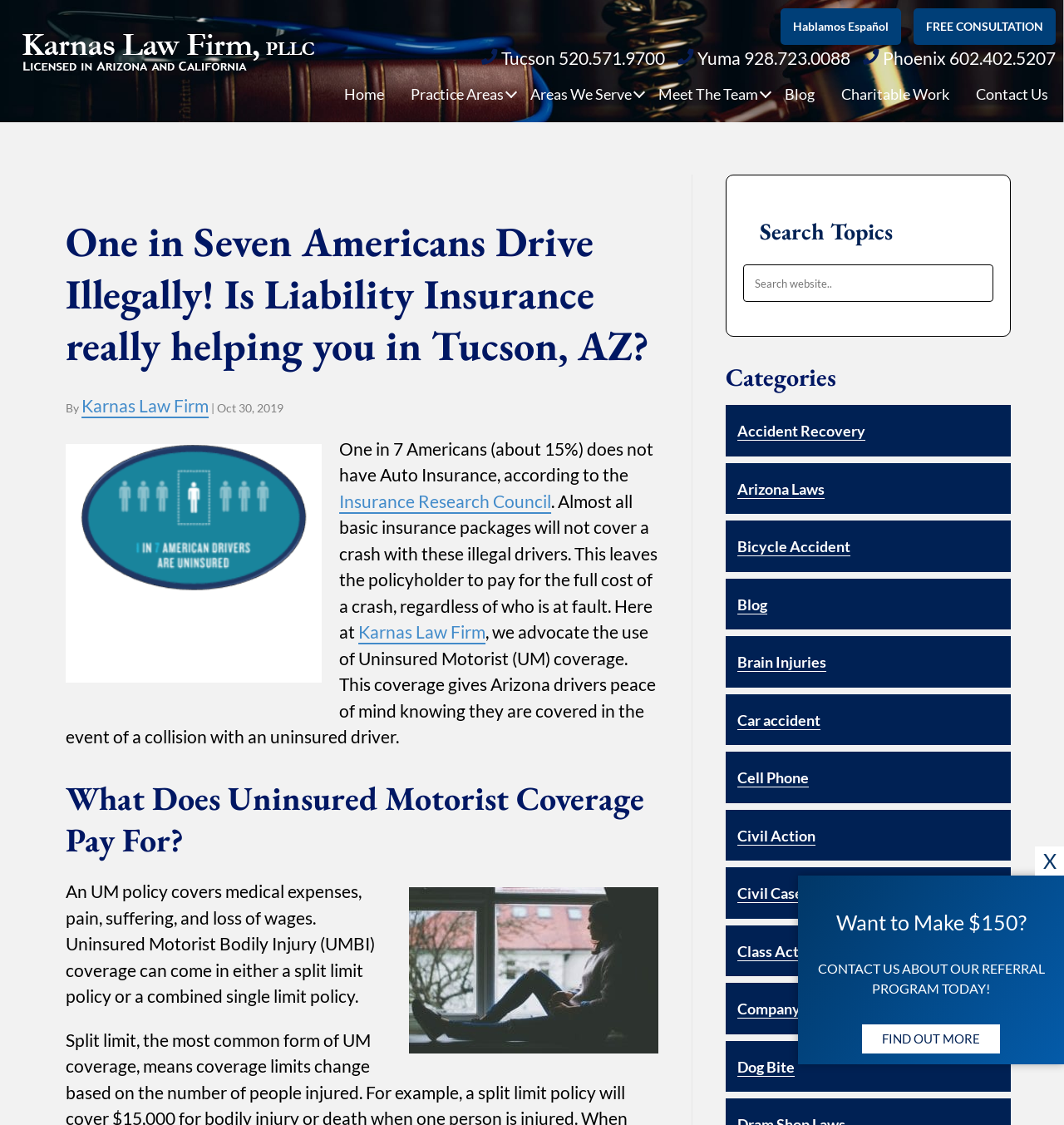Determine the bounding box coordinates for the area you should click to complete the following instruction: "Buy SIG Sauer P938".

None